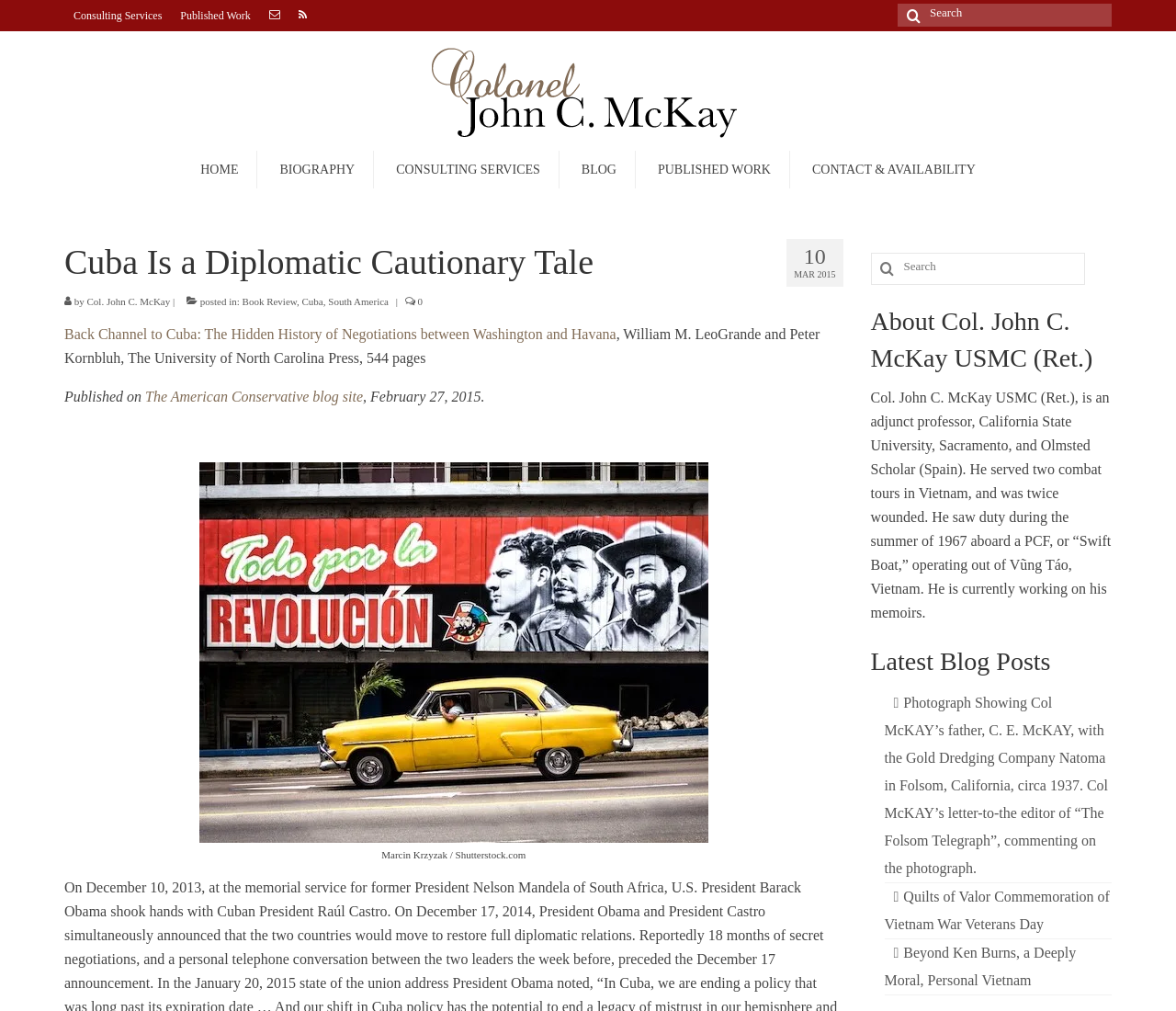What is the name of the university where Col. John C. McKay is an adjunct professor?
From the screenshot, supply a one-word or short-phrase answer.

California State University, Sacramento